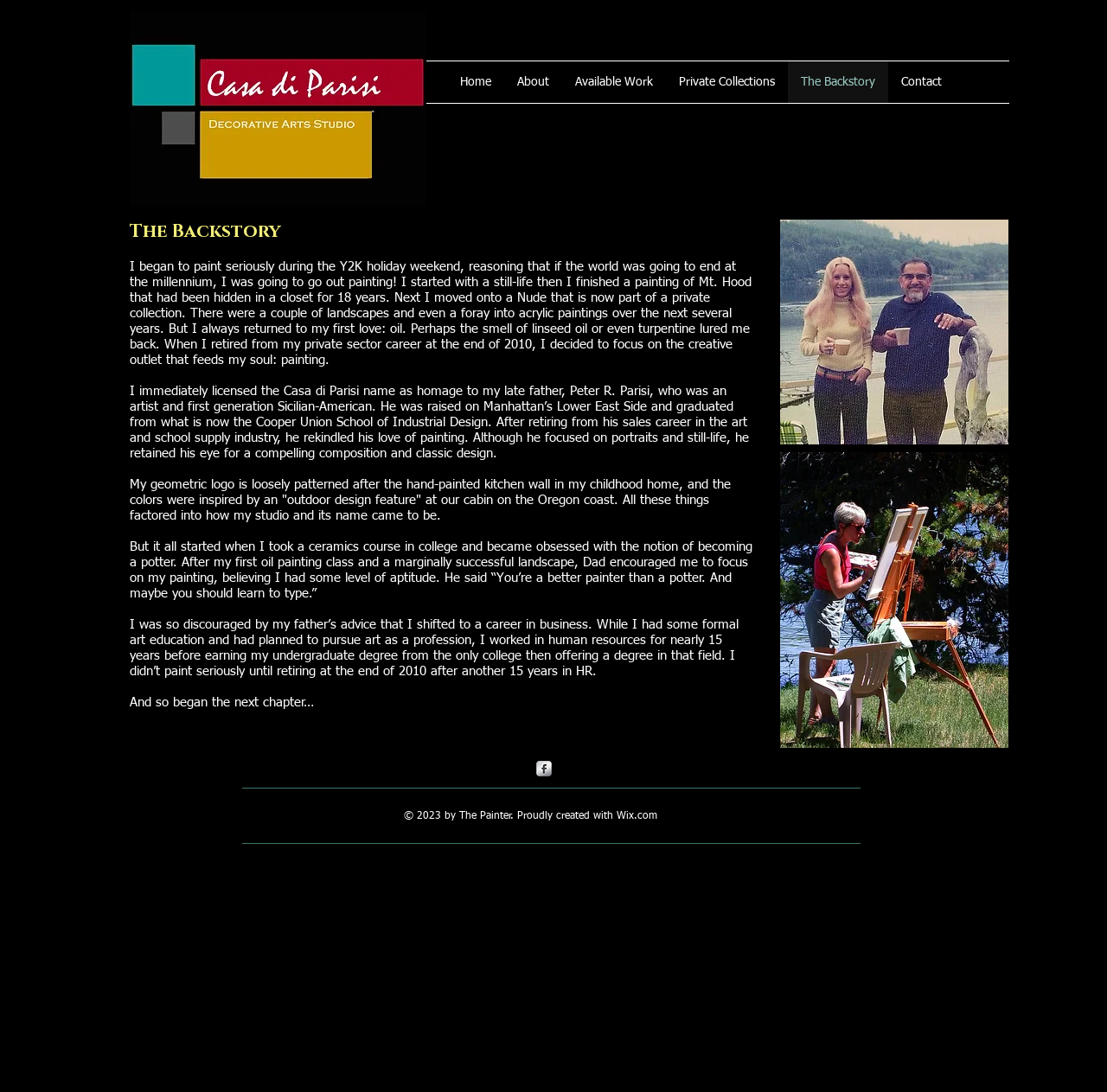Determine the bounding box for the UI element that matches this description: "Contact".

[0.802, 0.056, 0.862, 0.094]